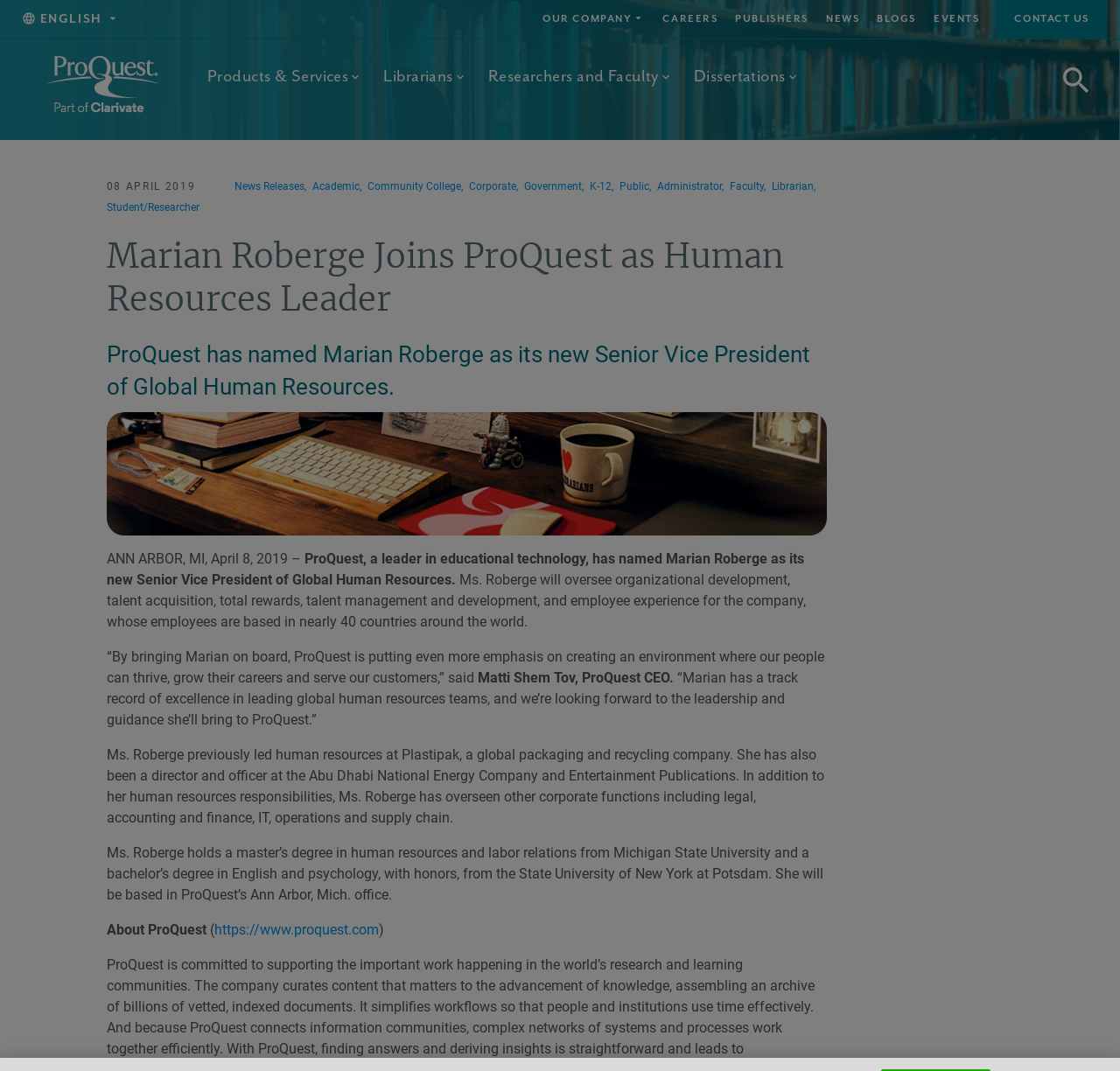Please find the bounding box coordinates of the element that needs to be clicked to perform the following instruction: "follow the link 'is possible to find the mattress'". The bounding box coordinates should be four float numbers between 0 and 1, represented as [left, top, right, bottom].

None